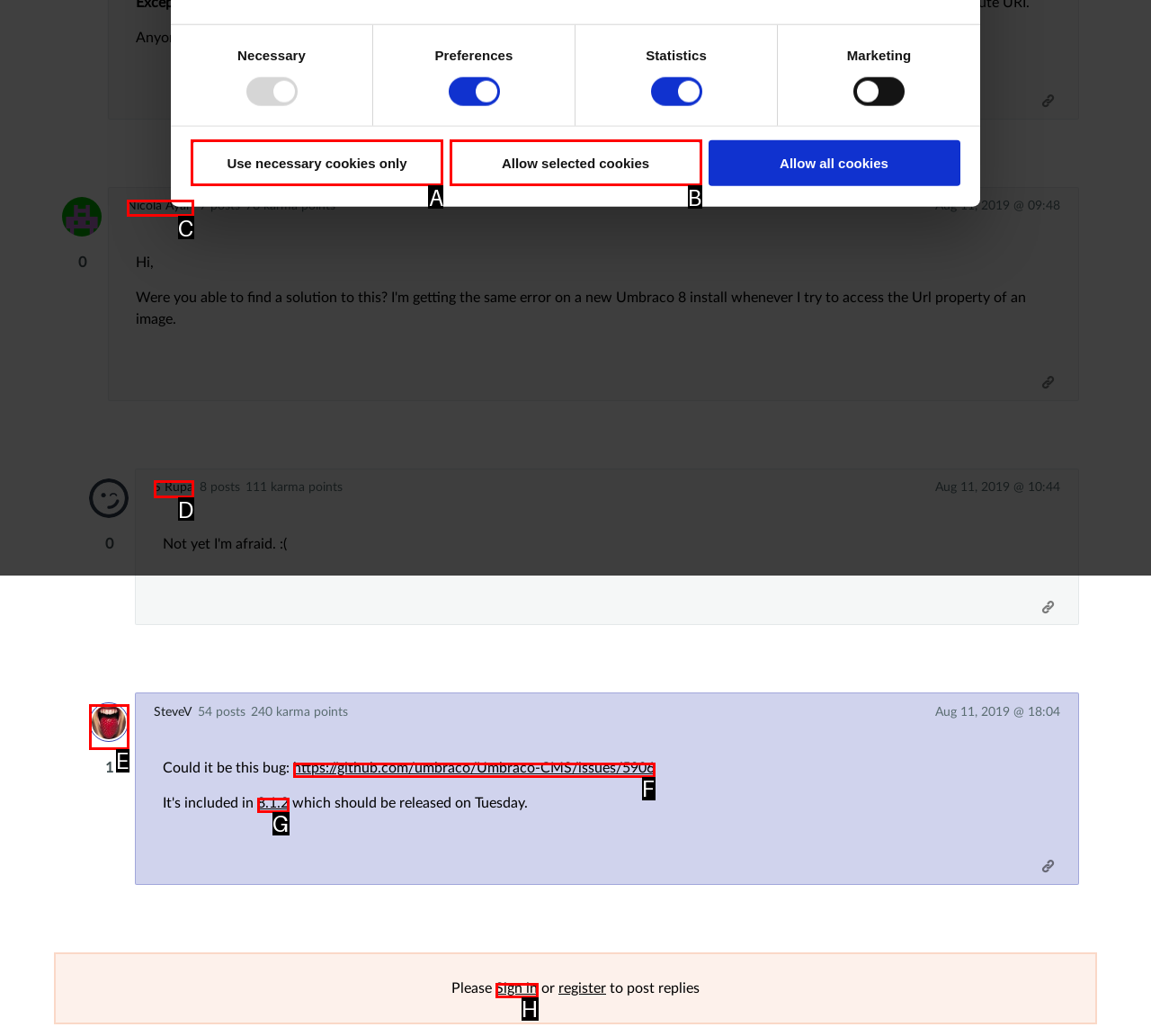Based on the description: 8.1.2, find the HTML element that matches it. Provide your answer as the letter of the chosen option.

G